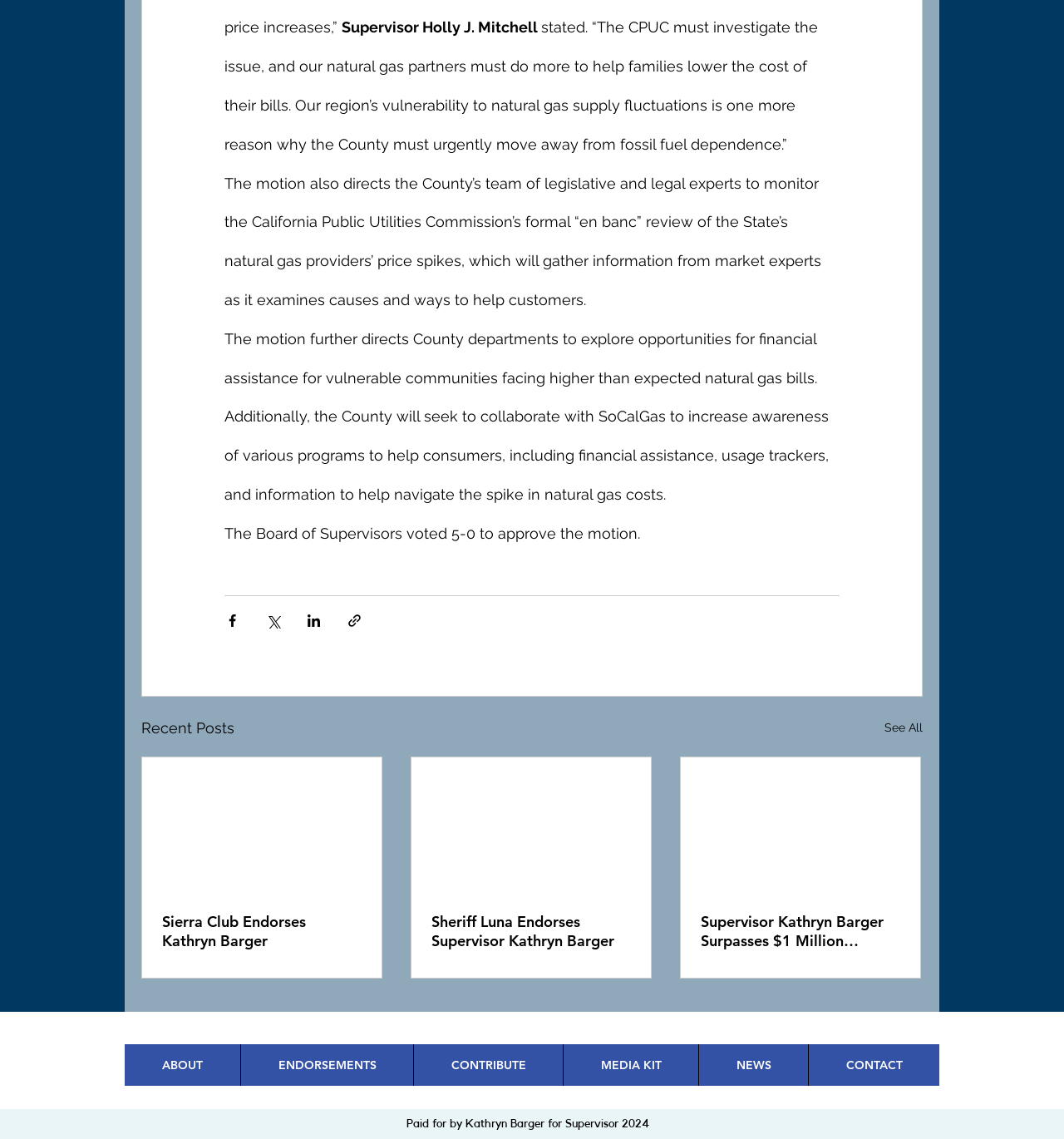What is the purpose of the motion approved by the Board of Supervisors?
Answer with a single word or phrase, using the screenshot for reference.

To help families lower natural gas bills